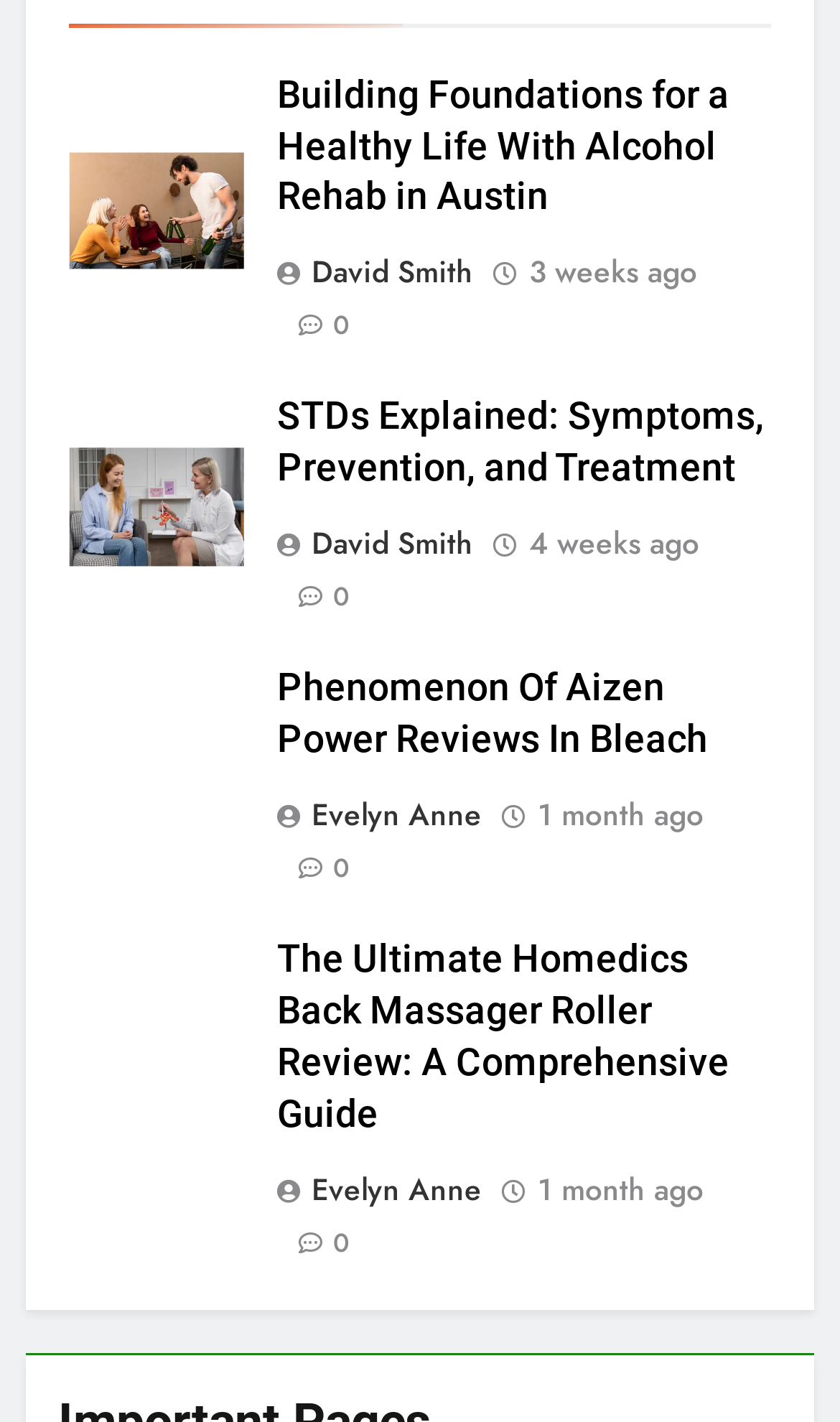Examine the image and give a thorough answer to the following question:
Who wrote the third article?

I looked at the 'link' element inside the third 'article' element, which is [768]. The text of this element is ' Evelyn Anne', so the author of the third article is Evelyn Anne.